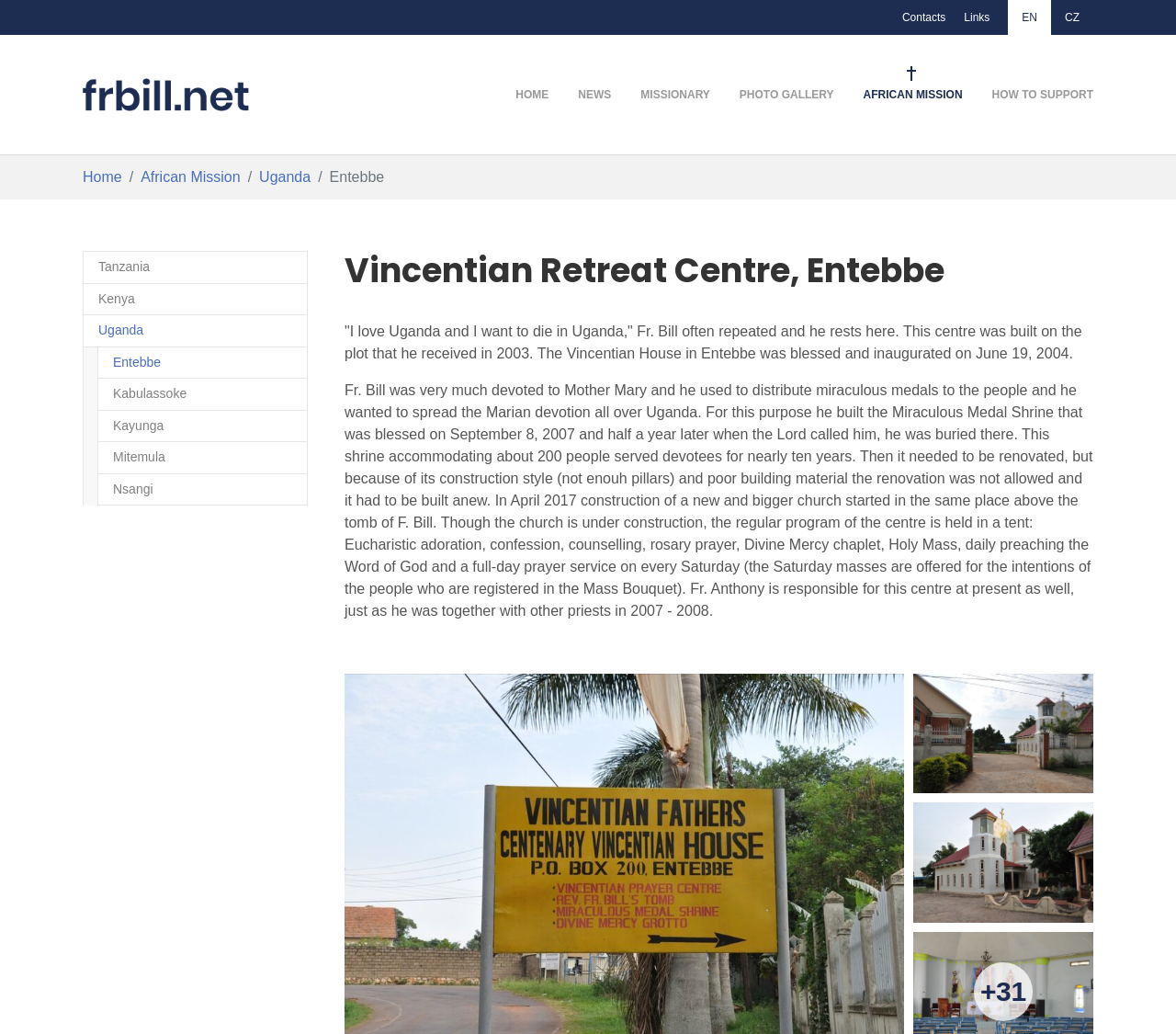Answer the following query with a single word or phrase:
How many images are there in the main content area?

2